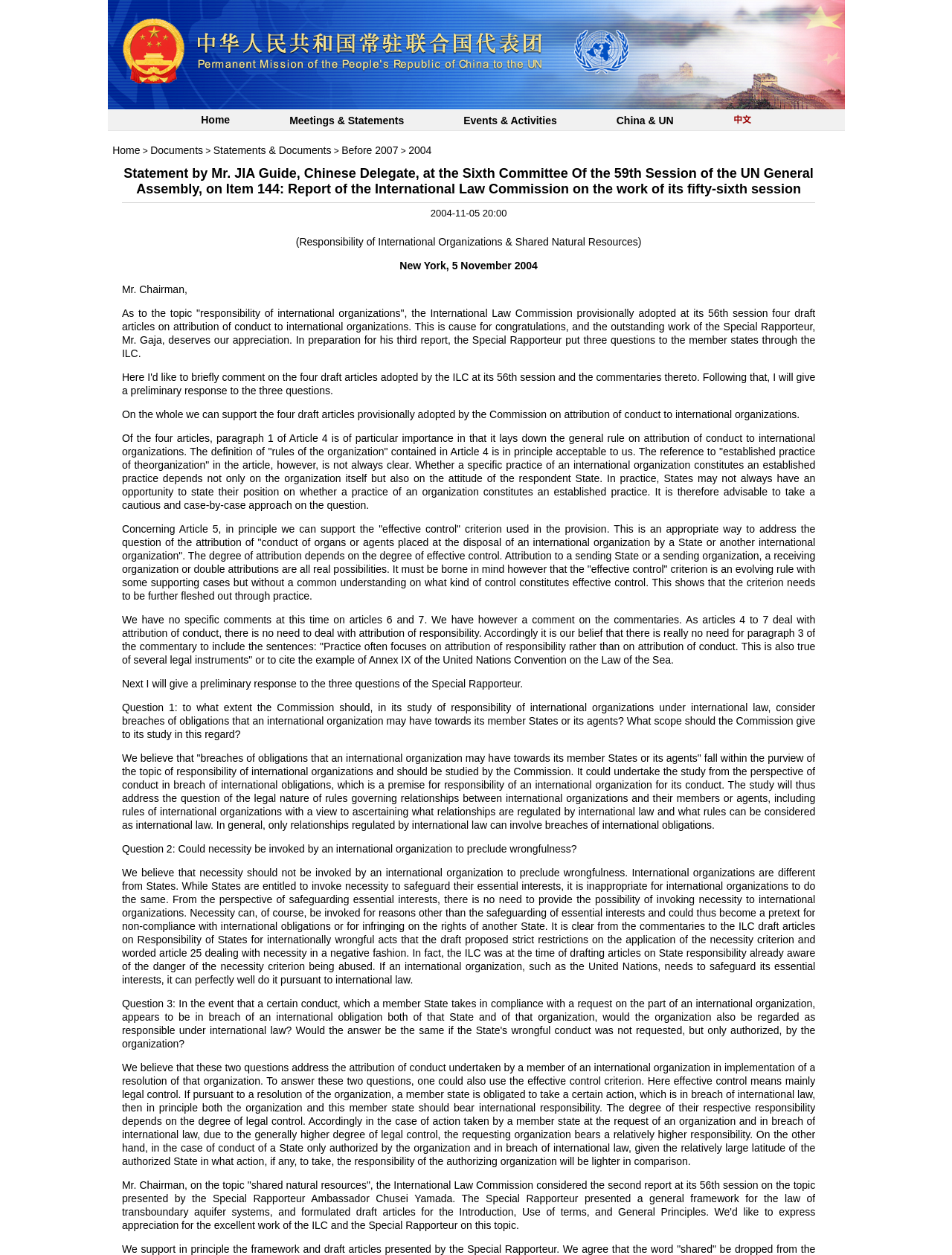Please give a concise answer to this question using a single word or phrase: 
What is the date of the statement?

2004-11-05